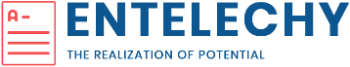What is the shape of the outline surrounding the logo?
Using the visual information, reply with a single word or short phrase.

rectangular